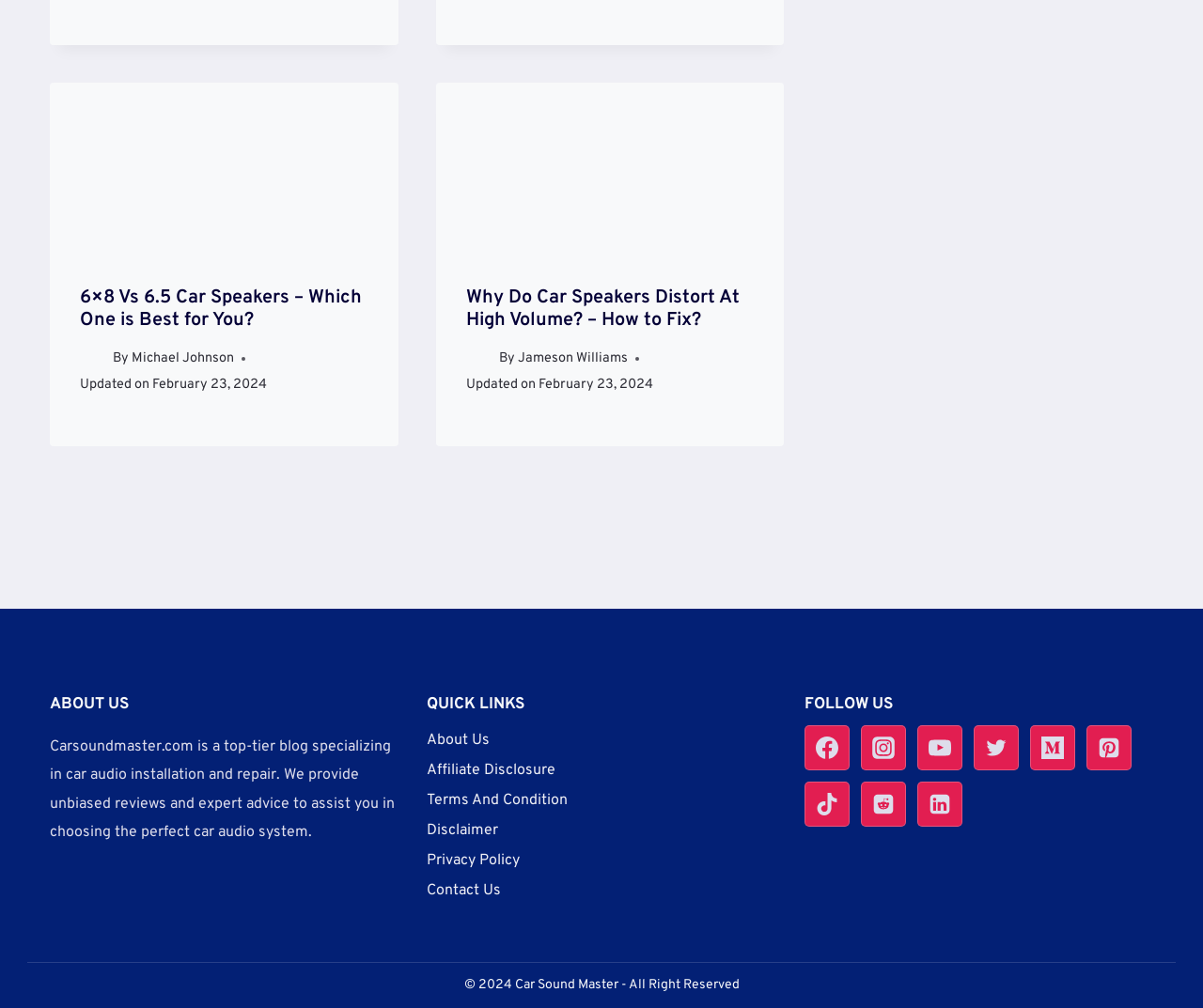Please specify the bounding box coordinates of the clickable section necessary to execute the following command: "View the 'QUICK LINKS' section".

[0.355, 0.688, 0.645, 0.712]